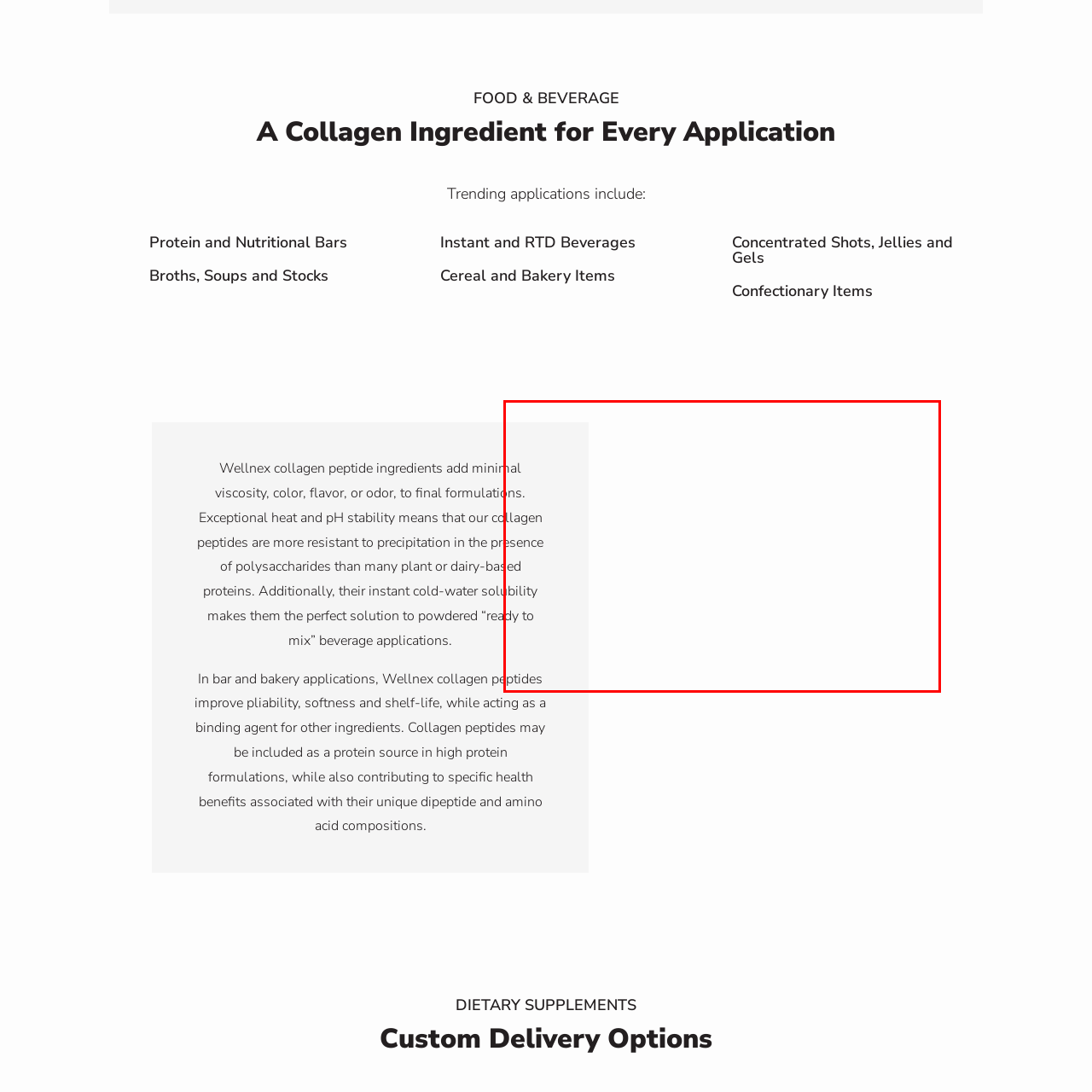Provide a thorough description of the image enclosed within the red border.

The image features text focused on the applications and benefits of Wellnex collagen peptide ingredients in various food and beverage formulations. It highlights how these collagen peptides enhance properties such as pliability, softness, and shelf life in bar and bakery products, while also serving as a binding agent. Additionally, it emphasizes their unique characteristics, including minimal viscosity, color, flavor, and odor in final products. With exceptional heat and pH stability, Wellnex collagen peptides are positioned as an ideal solution for powdered drink mixes, showcasing their cold-water solubility and suitability for high-protein formulations.